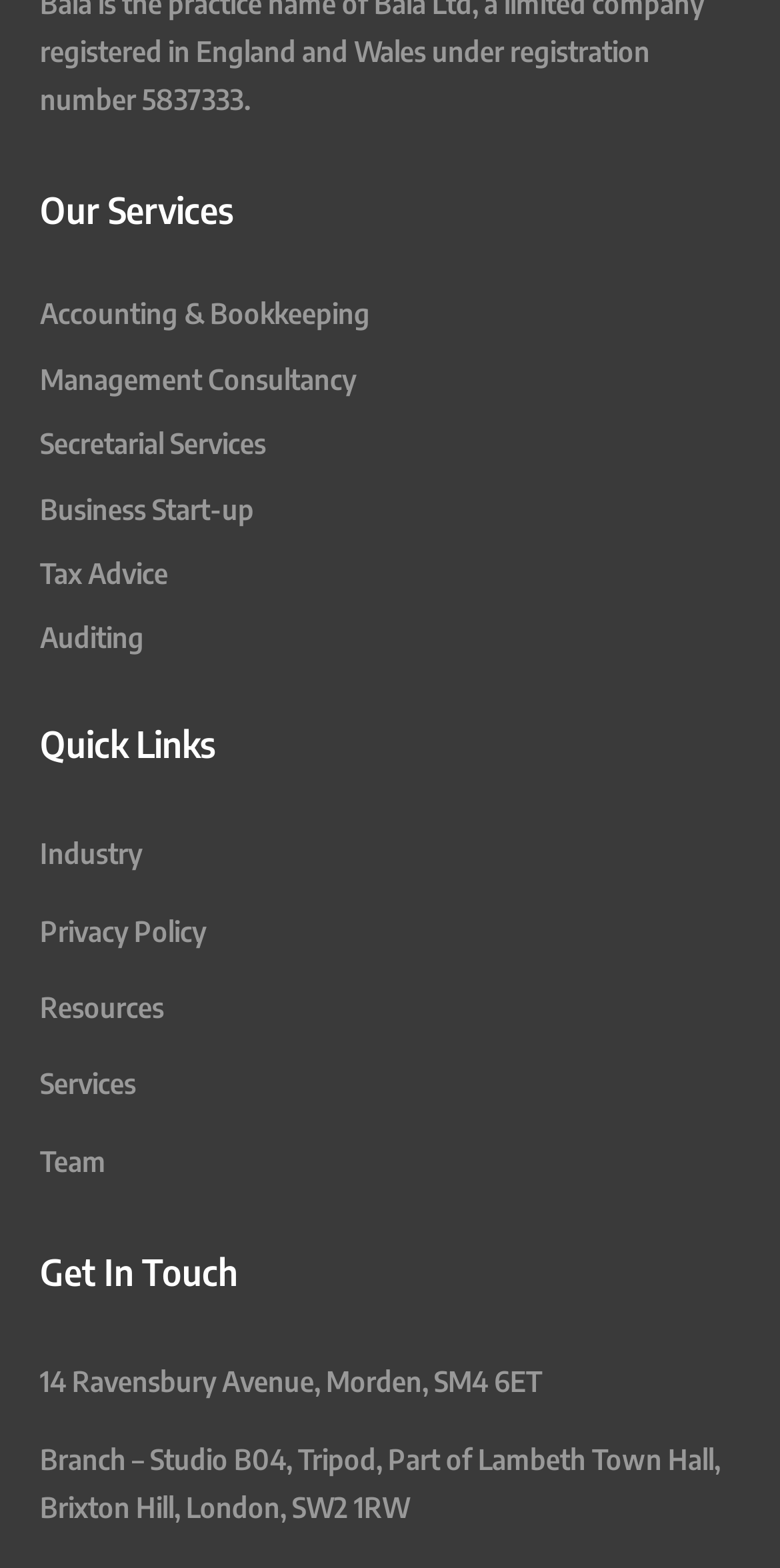What is the section title above the 'Industry' link?
Please provide a single word or phrase as your answer based on the image.

Quick Links